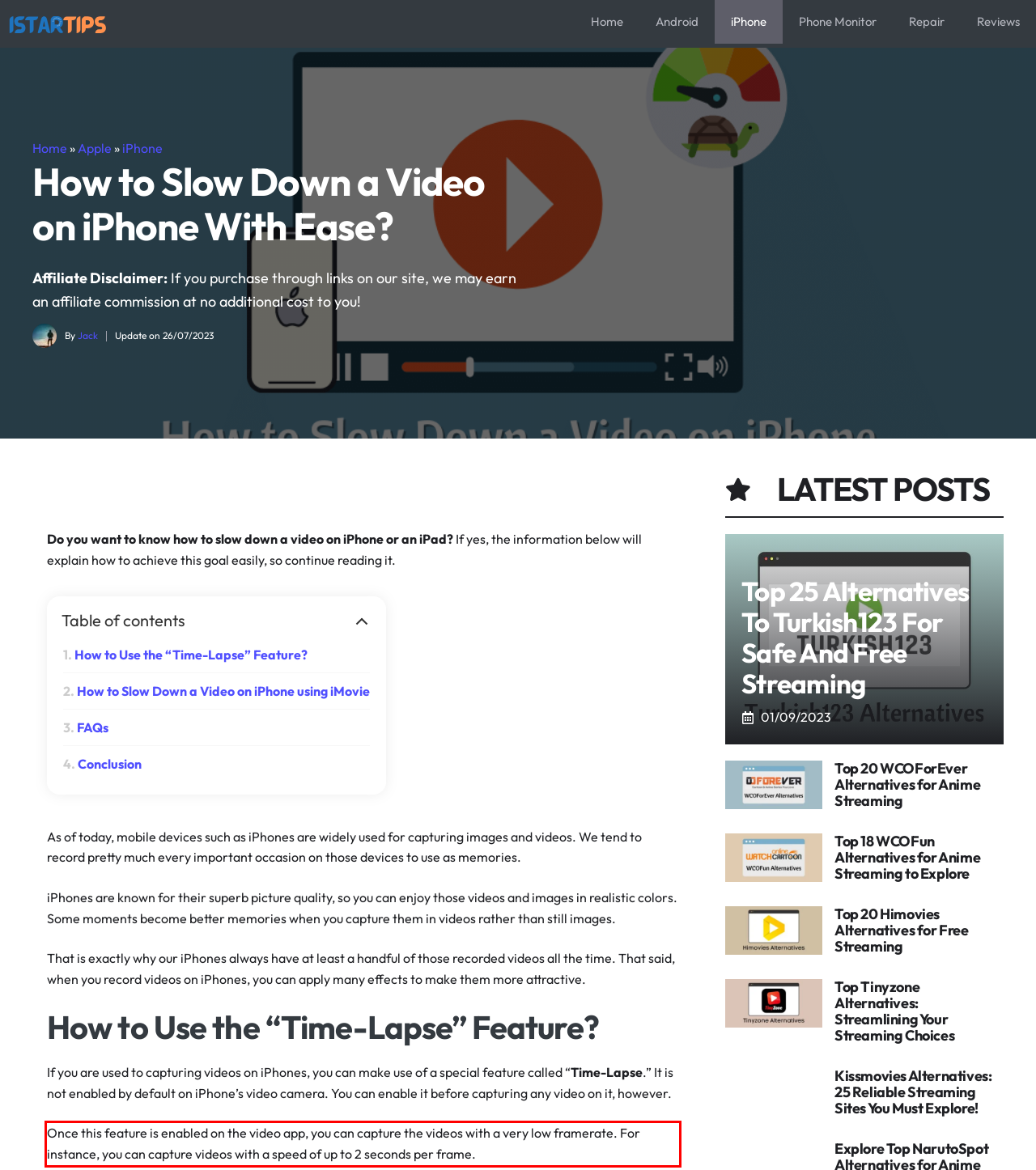Please extract the text content within the red bounding box on the webpage screenshot using OCR.

Once this feature is enabled on the video app, you can capture the videos with a very low framerate. For instance, you can capture videos with a speed of up to 2 seconds per frame.